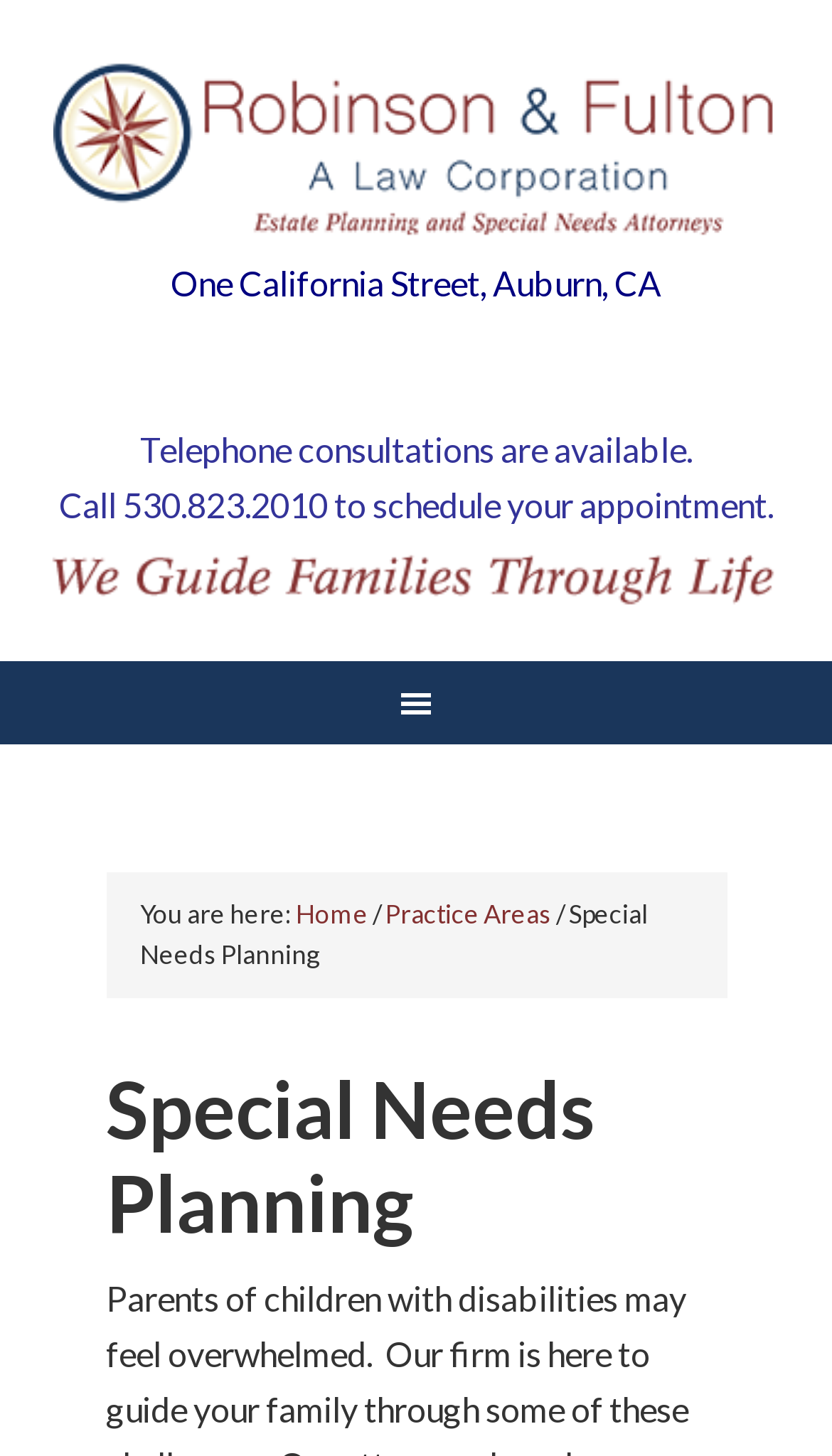Please find the main title text of this webpage.

ROBINSON & FULTON LAW